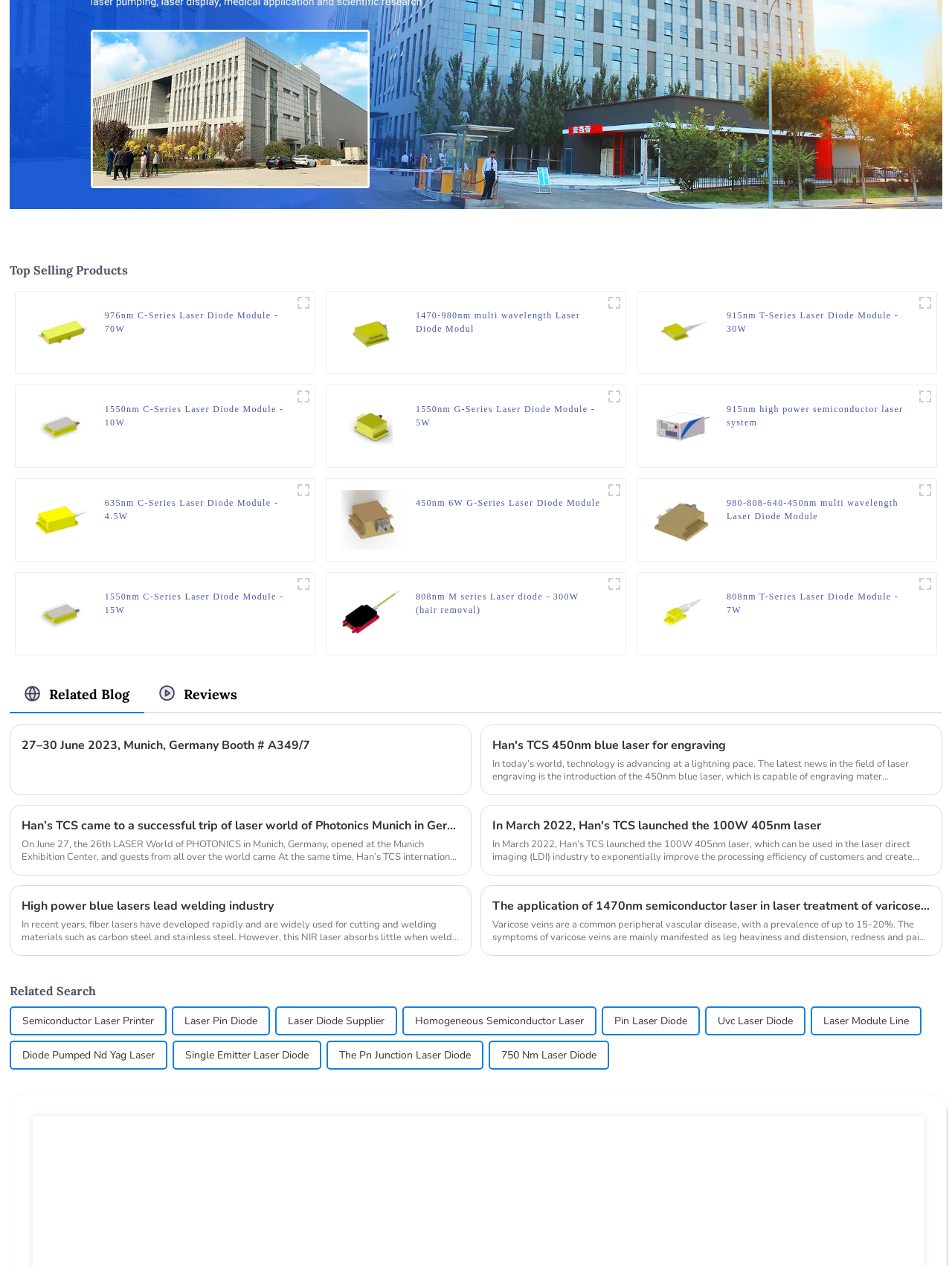What is the power of the laser diode module in the bottom-right corner?
Provide a one-word or short-phrase answer based on the image.

300W